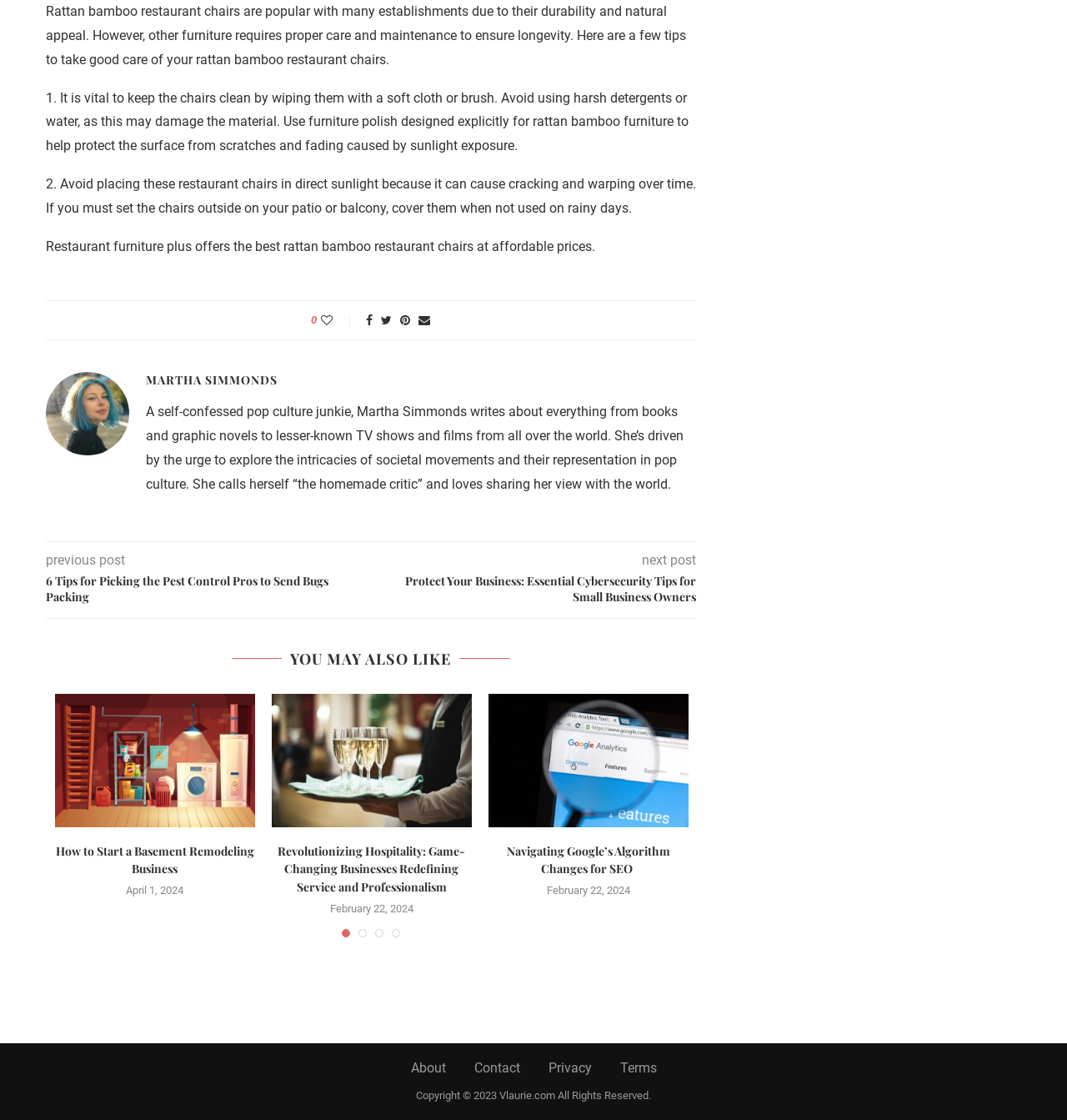Calculate the bounding box coordinates of the UI element given the description: "Martha Simmonds".

[0.137, 0.332, 0.26, 0.347]